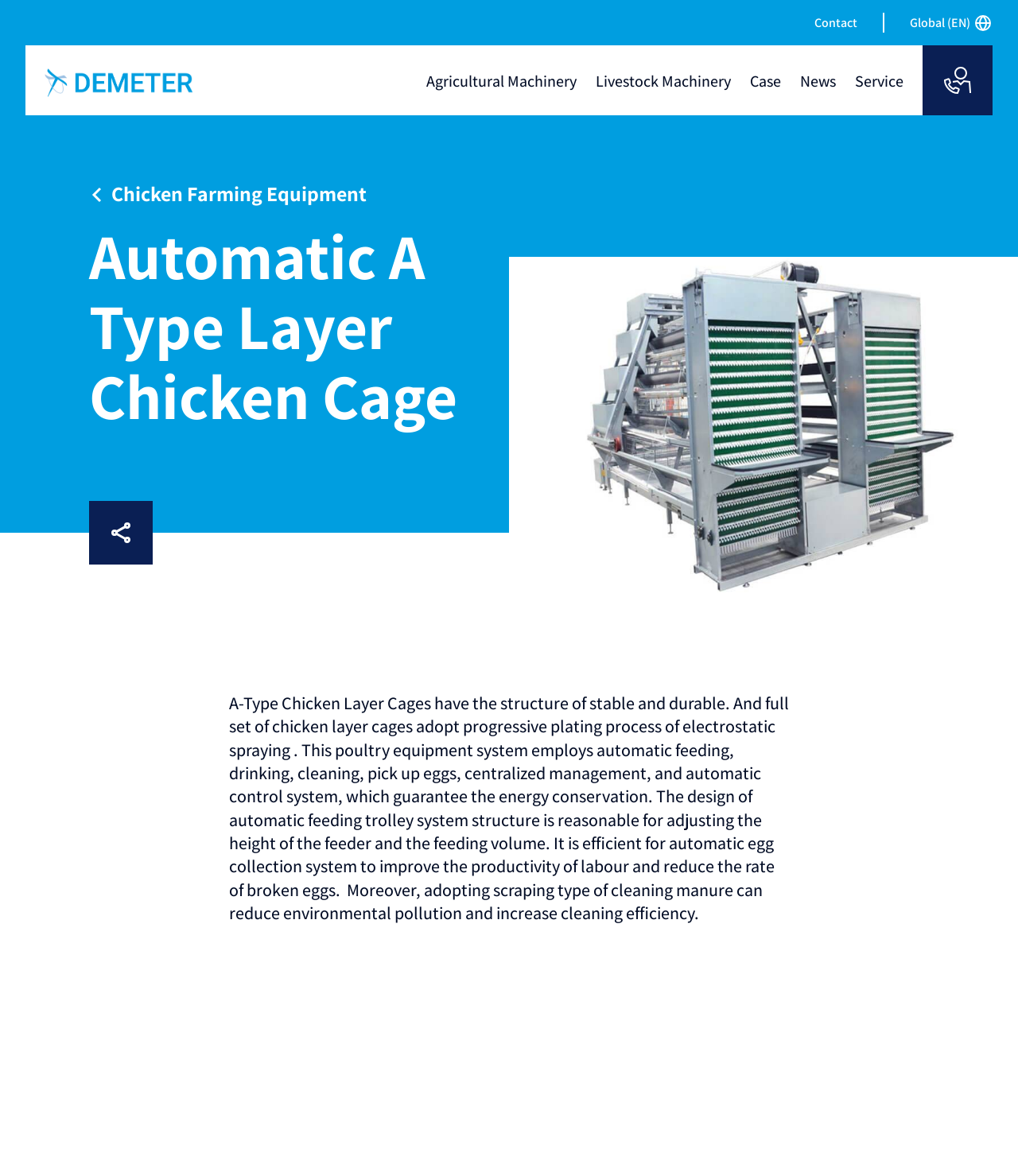What is the benefit of the automatic egg collection system?
Answer the question with a thorough and detailed explanation.

The webpage states that the automatic egg collection system is efficient and improves the productivity of labor while reducing the rate of broken eggs. This implies that the system is designed to streamline the egg collection process, making it more efficient and reducing the risk of egg breakage.